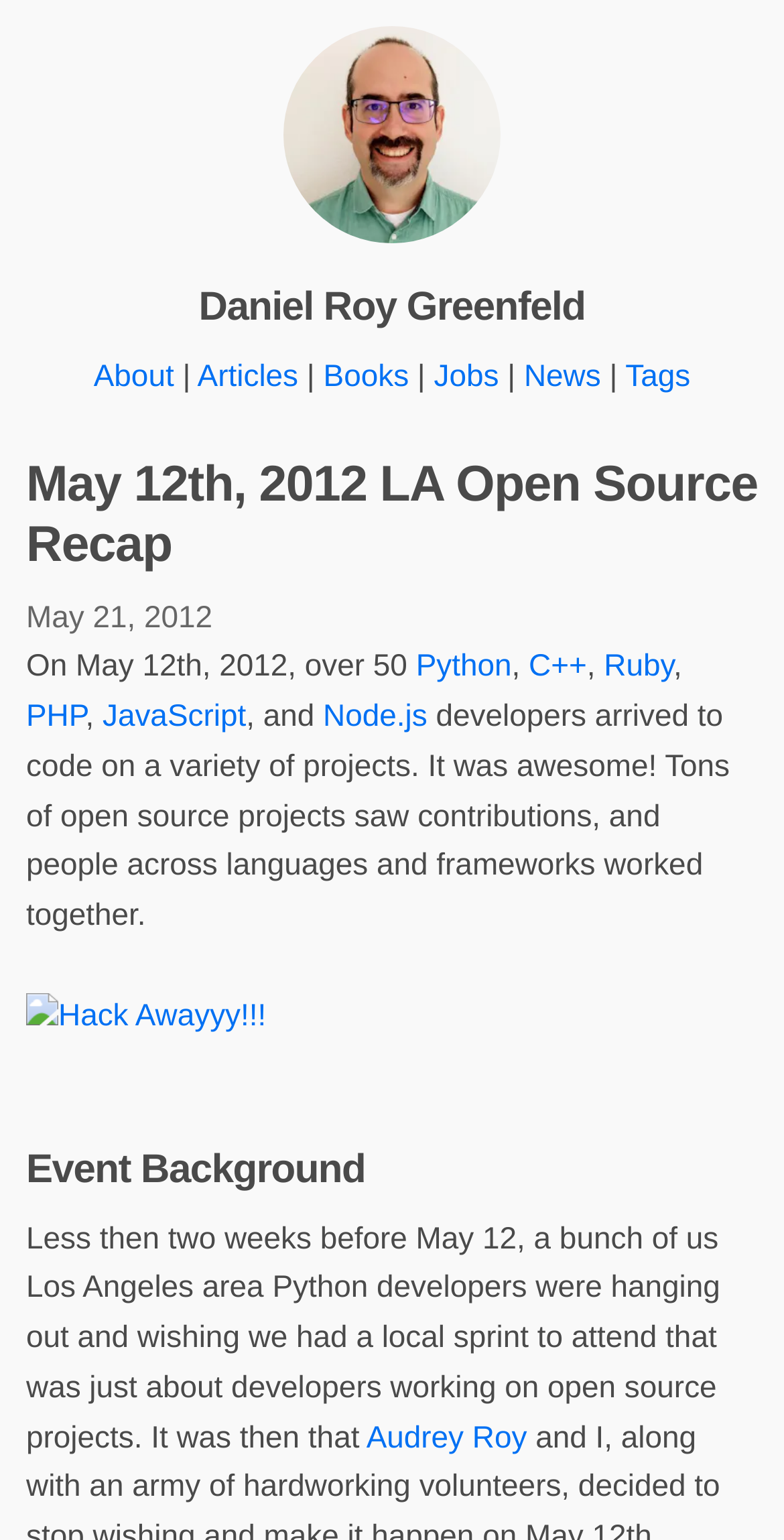How many links are there in the top navigation menu?
Based on the screenshot, answer the question with a single word or phrase.

6